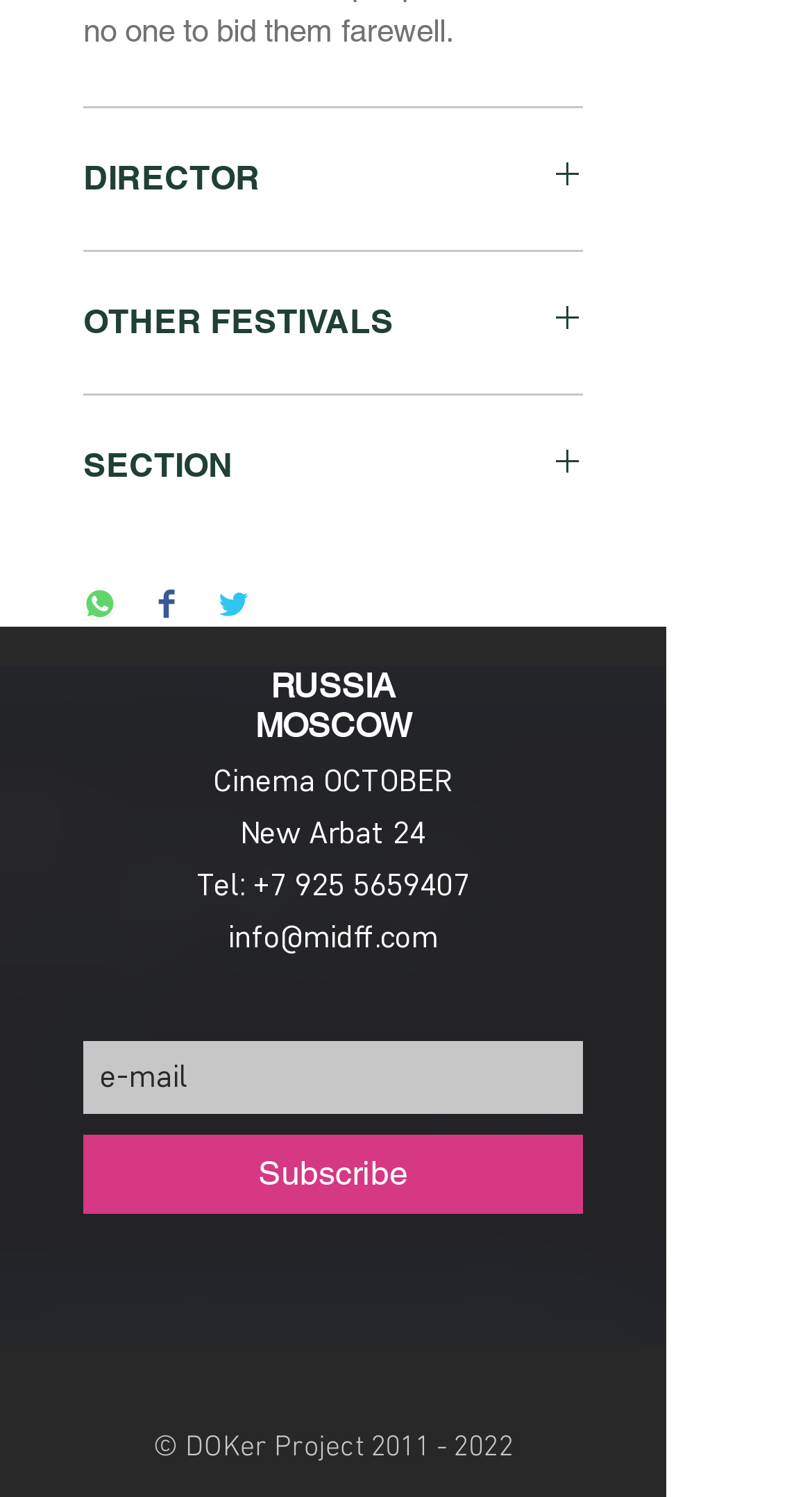Please locate the bounding box coordinates of the element that needs to be clicked to achieve the following instruction: "Click on SECTION". The coordinates should be four float numbers between 0 and 1, i.e., [left, top, right, bottom].

[0.103, 0.297, 0.718, 0.325]